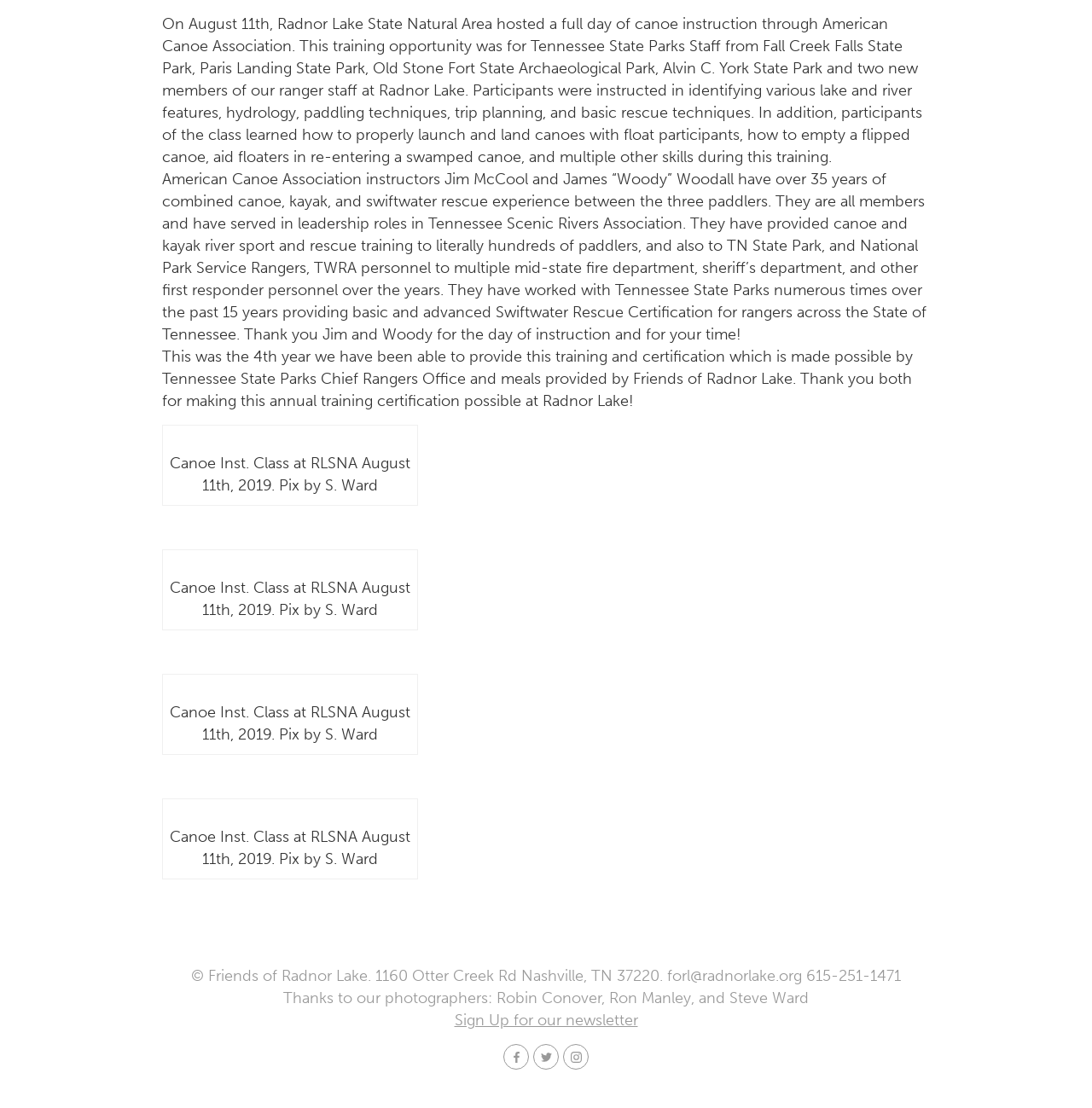Refer to the image and provide an in-depth answer to the question:
How many years of combined experience do the instructors have?

According to the text, 'American Canoe Association instructors Jim McCool and James “Woody” Woodall have over 35 years of combined canoe, kayak, and swiftwater rescue experience between the three paddlers'.